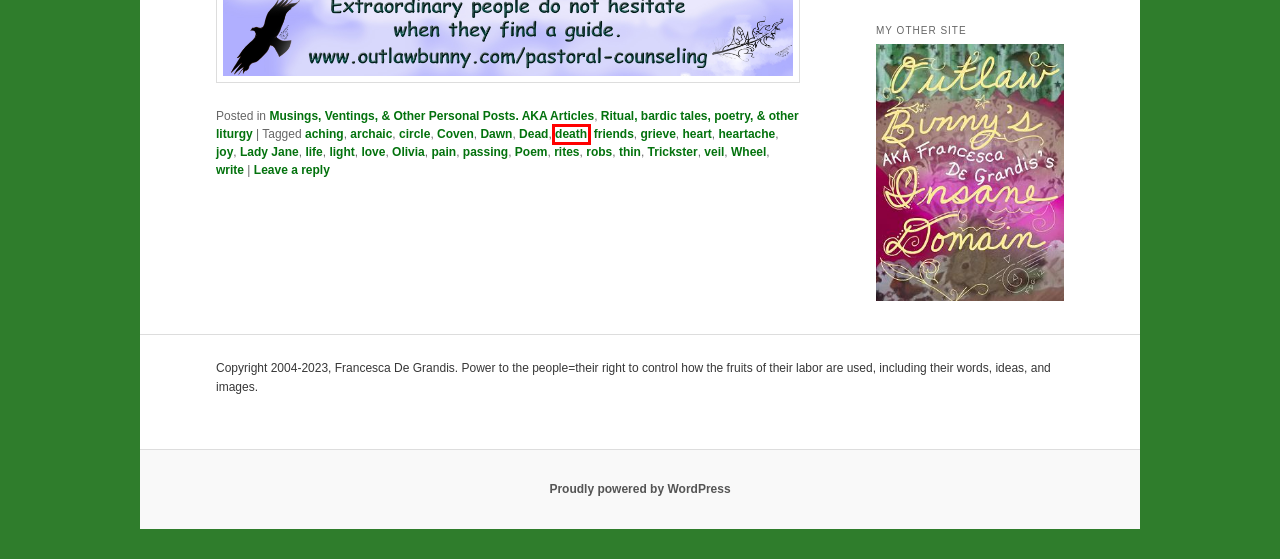You are given a screenshot of a webpage with a red bounding box around an element. Choose the most fitting webpage description for the page that appears after clicking the element within the red bounding box. Here are the candidates:
A. archaic | The Fairy Queen’s magic spells
B. Poem | The Fairy Queen’s magic spells
C. Trickster | The Fairy Queen’s magic spells
D. heartache | The Fairy Queen’s magic spells
E. death | The Fairy Queen’s magic spells
F. circle | The Fairy Queen’s magic spells
G. Coven | The Fairy Queen’s magic spells
H. Blog Tool, Publishing Platform, and CMS – WordPress.org

E